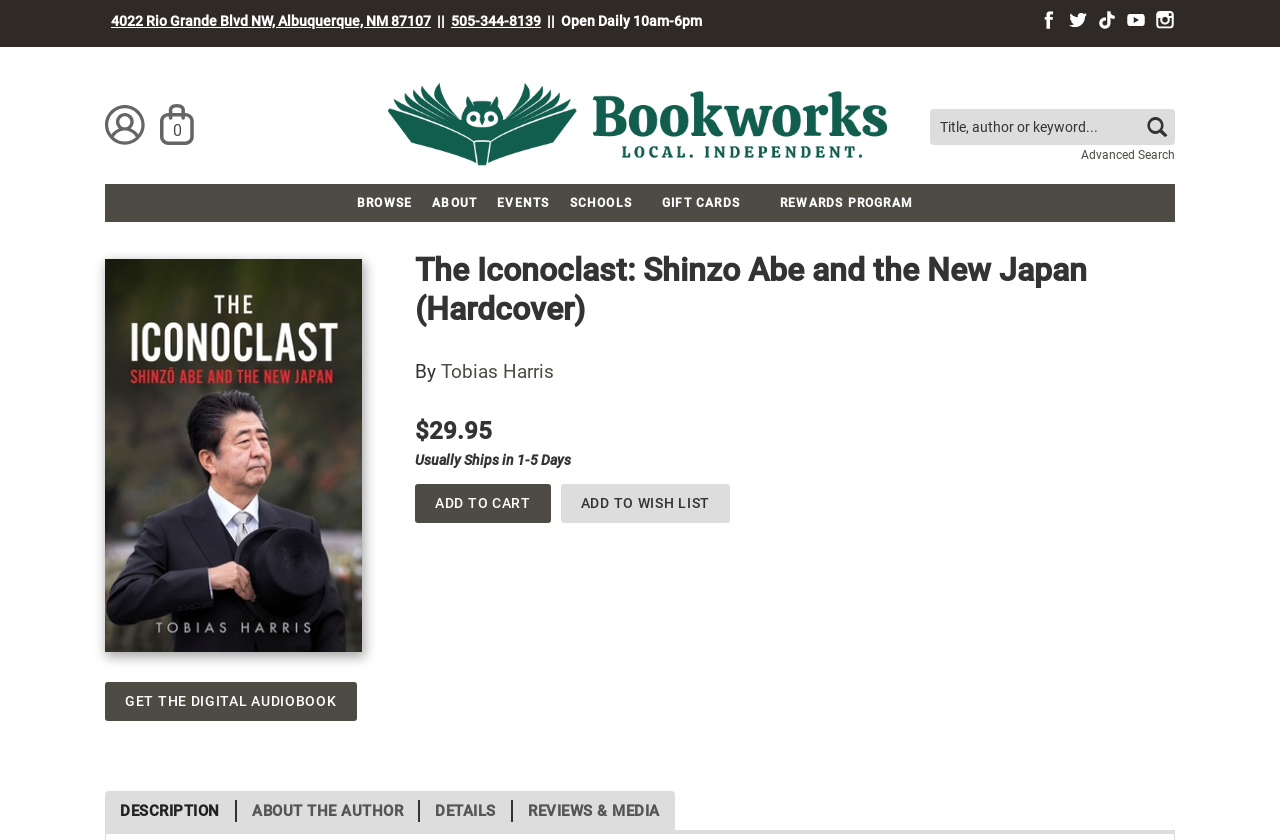Find the bounding box coordinates of the clickable area that will achieve the following instruction: "Add to cart".

[0.324, 0.577, 0.43, 0.623]